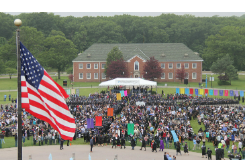Give a detailed account of what is happening in the image.

The image captures a vibrant scene from a large outdoor event, likely a graduation ceremony or celebration, held on a university campus. In the foreground, an American flag proudly waves in the breeze, symbolizing patriotism and community spirit. Behind it is a diverse group of attendees, dressed in various outfits, who are gathered closely together and appear to be engaged in the festivities, possibly celebrating achievements or milestones.

In the background, a large white tent serves as a focal point, suggesting a central hub for activities or speeches. The building beyond the tent features a traditional architectural design, with red brick and a green roof, indicative of a collegiate environment. Surrounding vegetation hints at the beauty of the campus, providing a tranquil backdrop to the excitement of the gathering. Banners in bright colors add to the festive atmosphere, indicating the celebration's significance. Overall, the image encapsulates a moment of unity and joy within an educational community.